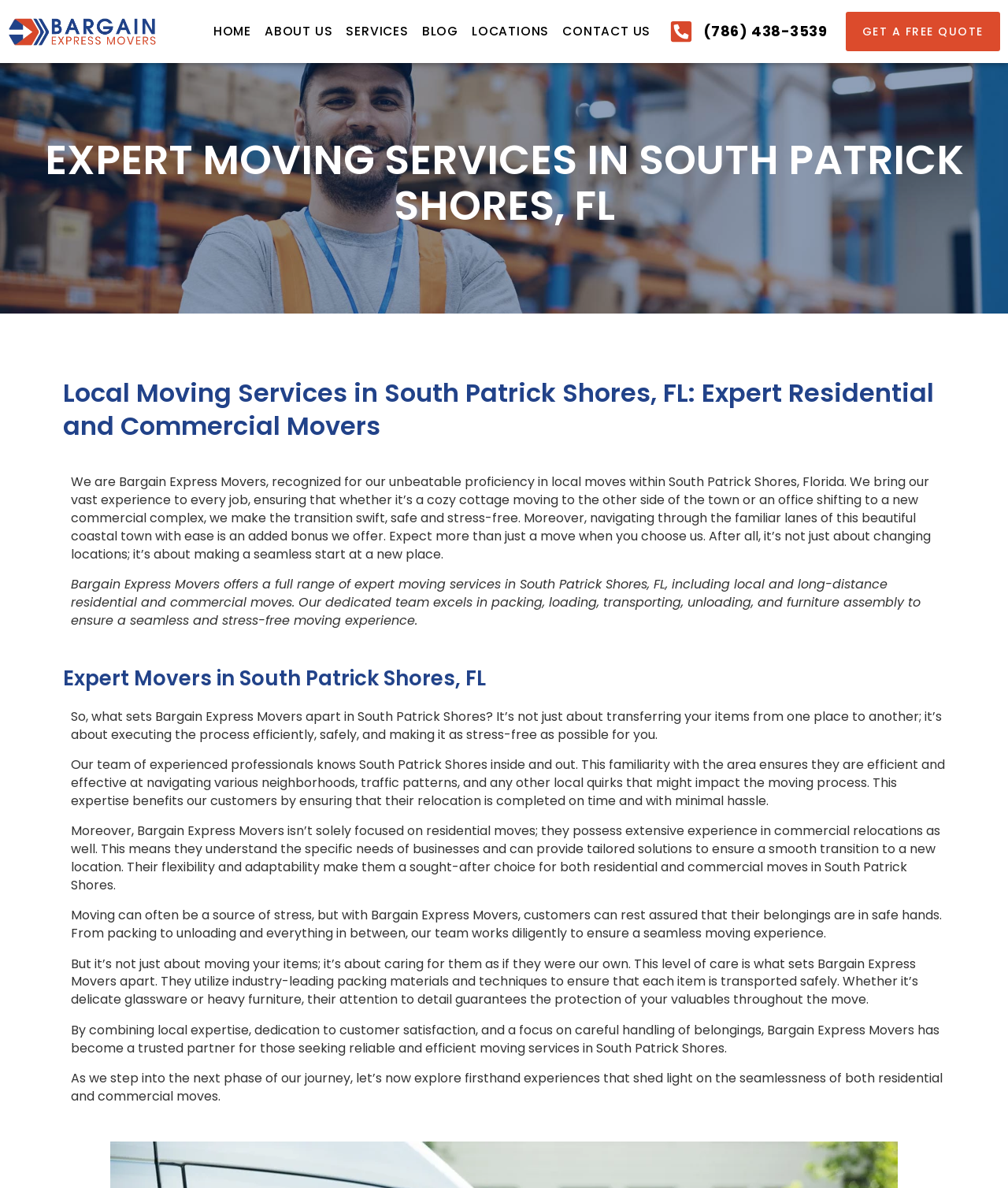Please identify the bounding box coordinates of the element's region that should be clicked to execute the following instruction: "Click the 'GET A FREE QUOTE' button". The bounding box coordinates must be four float numbers between 0 and 1, i.e., [left, top, right, bottom].

[0.839, 0.01, 0.992, 0.043]